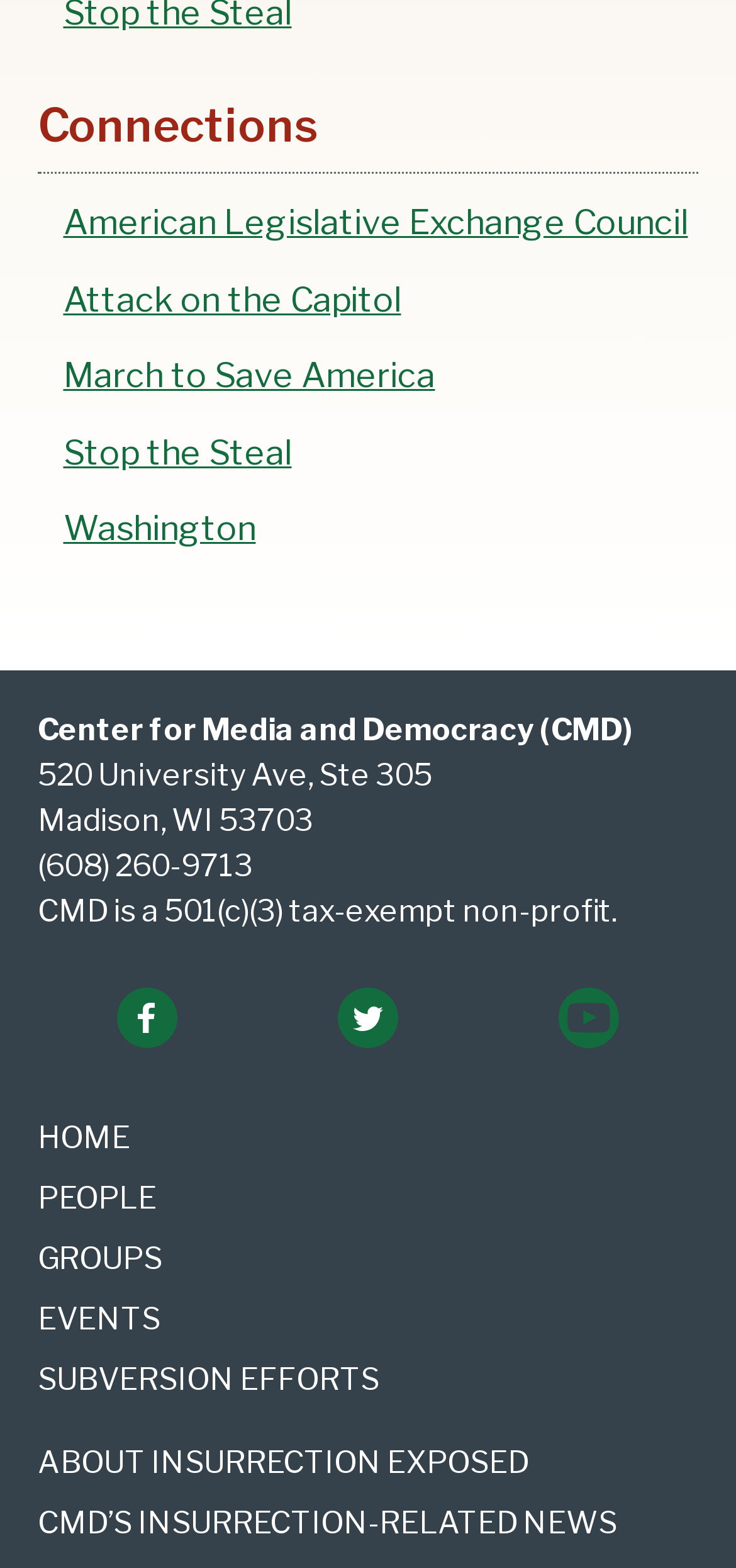Find the bounding box coordinates of the element you need to click on to perform this action: 'Read about 'SUBVERSION EFFORTS''. The coordinates should be represented by four float values between 0 and 1, in the format [left, top, right, bottom].

[0.051, 0.868, 0.515, 0.891]